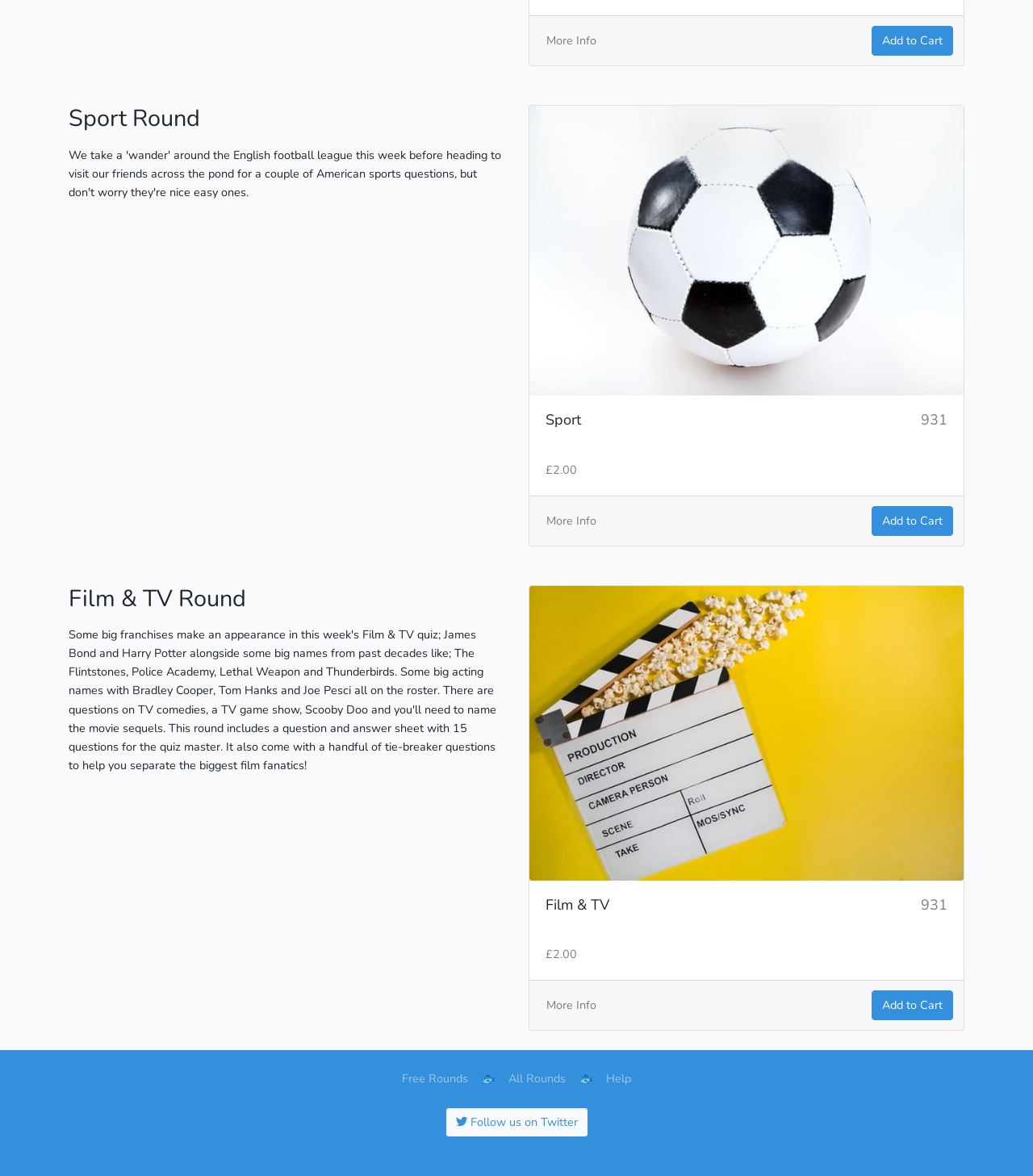What is the purpose of the 'More Info' link?
Can you provide an in-depth and detailed response to the question?

The 'More Info' link is likely used to provide additional information about the corresponding round, such as its description, rules, or other details.